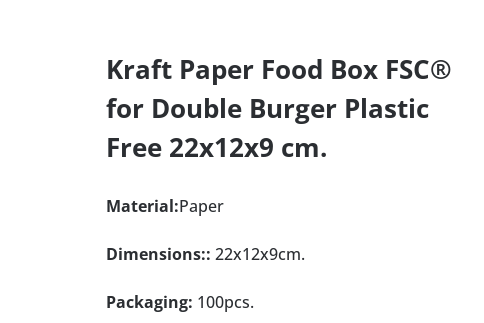How many pieces of packaging come in a set? Based on the screenshot, please respond with a single word or phrase.

100